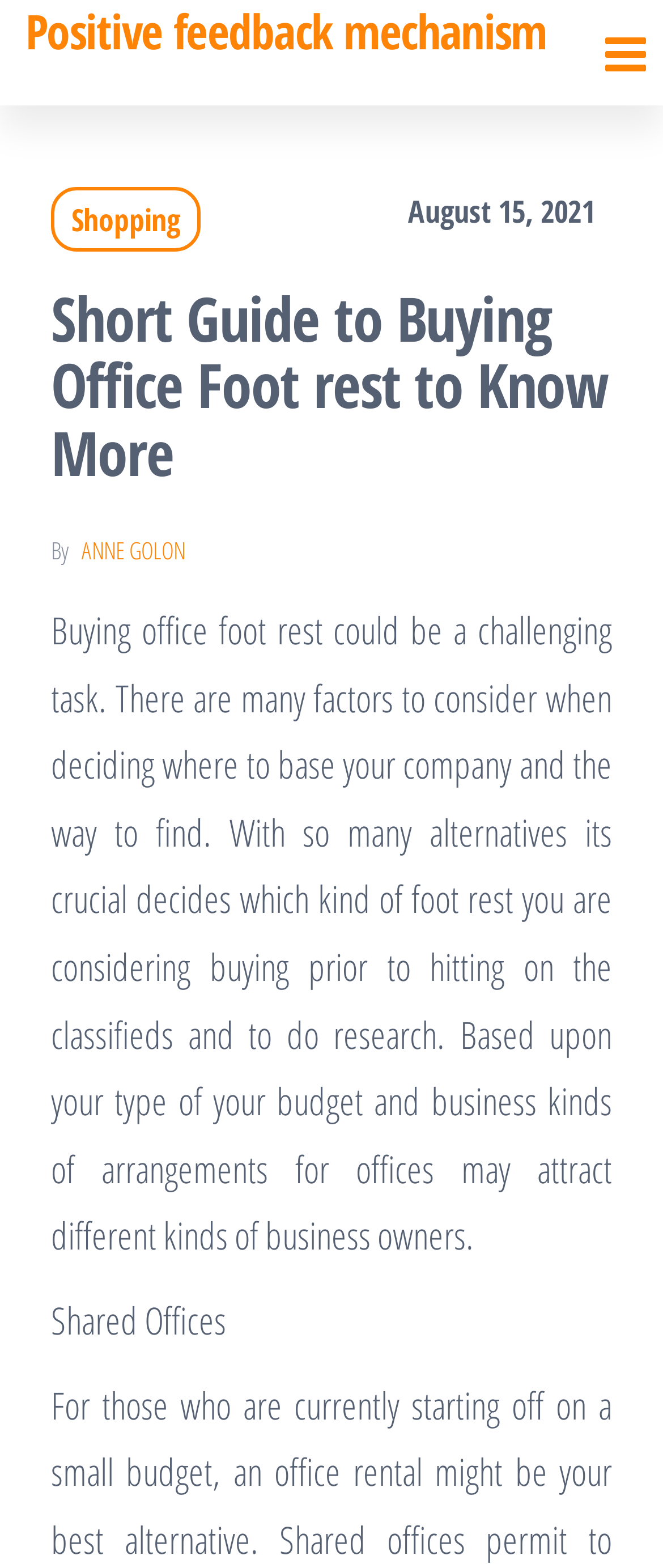Please find and generate the text of the main heading on the webpage.

Short Guide to Buying Office Foot rest to Know More